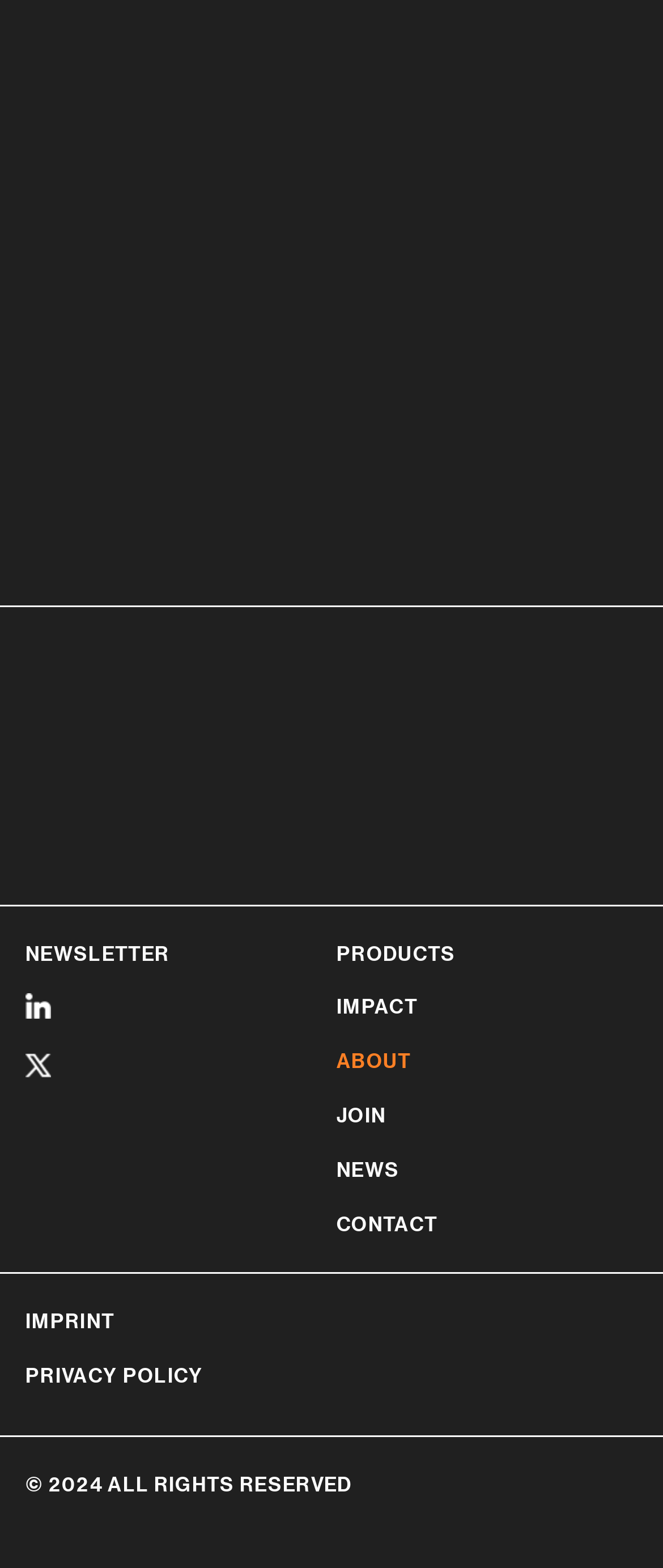Provide your answer in a single word or phrase: 
What is the last link in the footer section?

PRIVACY POLICY